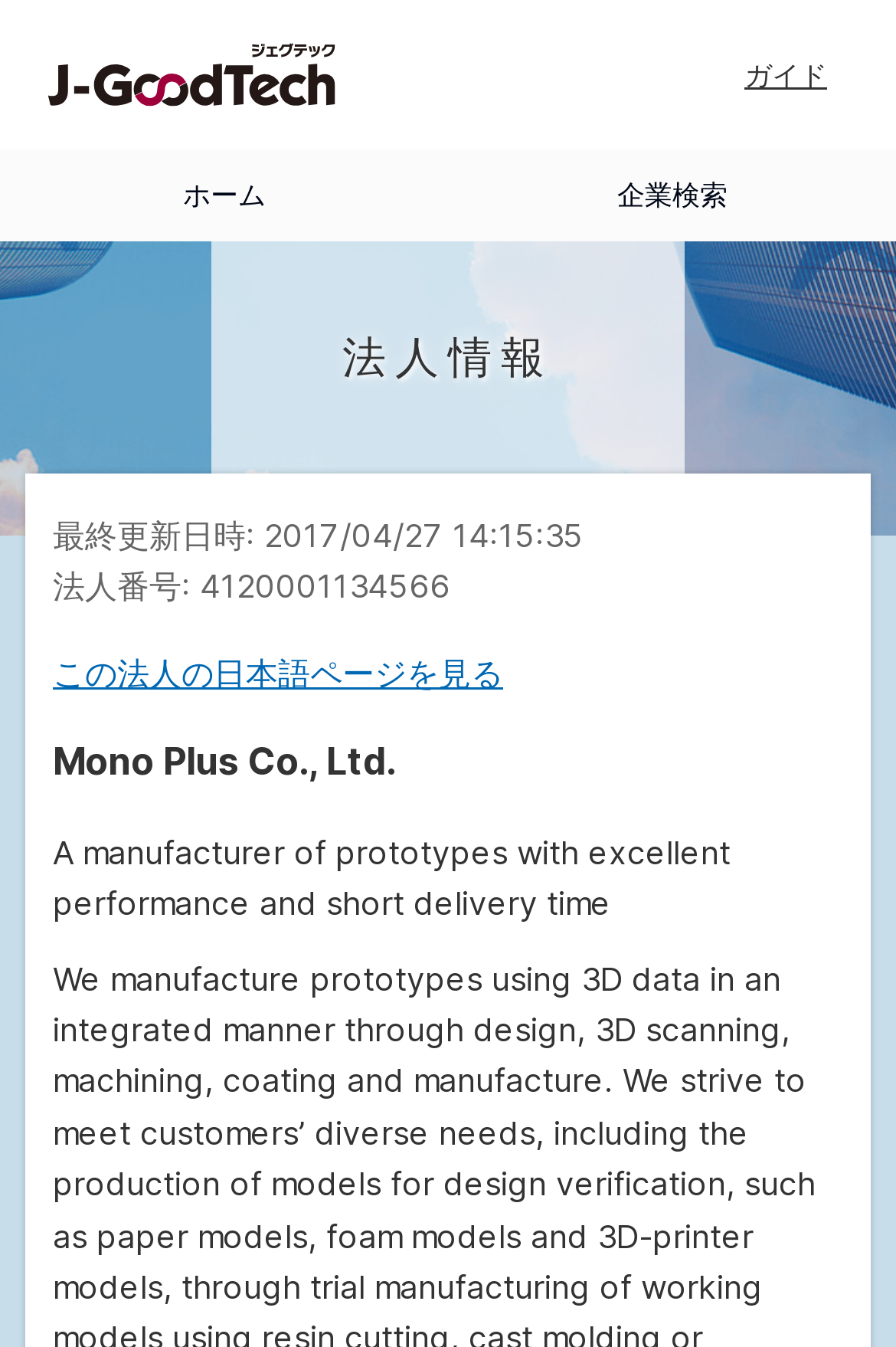What is the last update date?
Examine the image and provide an in-depth answer to the question.

I found the last update date by looking at the static text element with the text '2017/04/27 14:15:35' which is located below the '法人情報' heading.